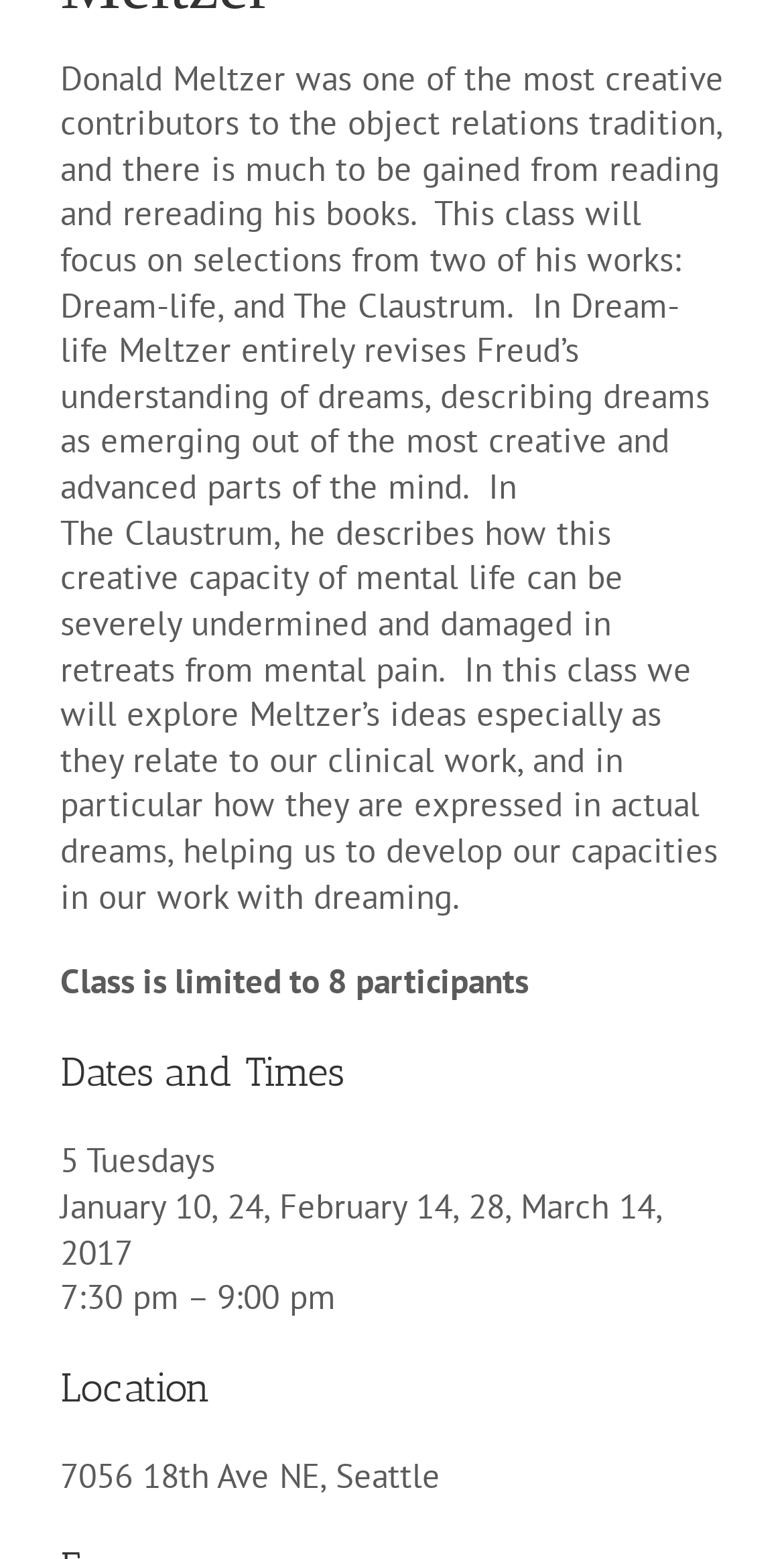Identify the bounding box for the UI element specified in this description: "7:30 pm – 9:00 pm". The coordinates must be four float numbers between 0 and 1, formatted as [left, top, right, bottom].

[0.077, 0.818, 0.428, 0.846]